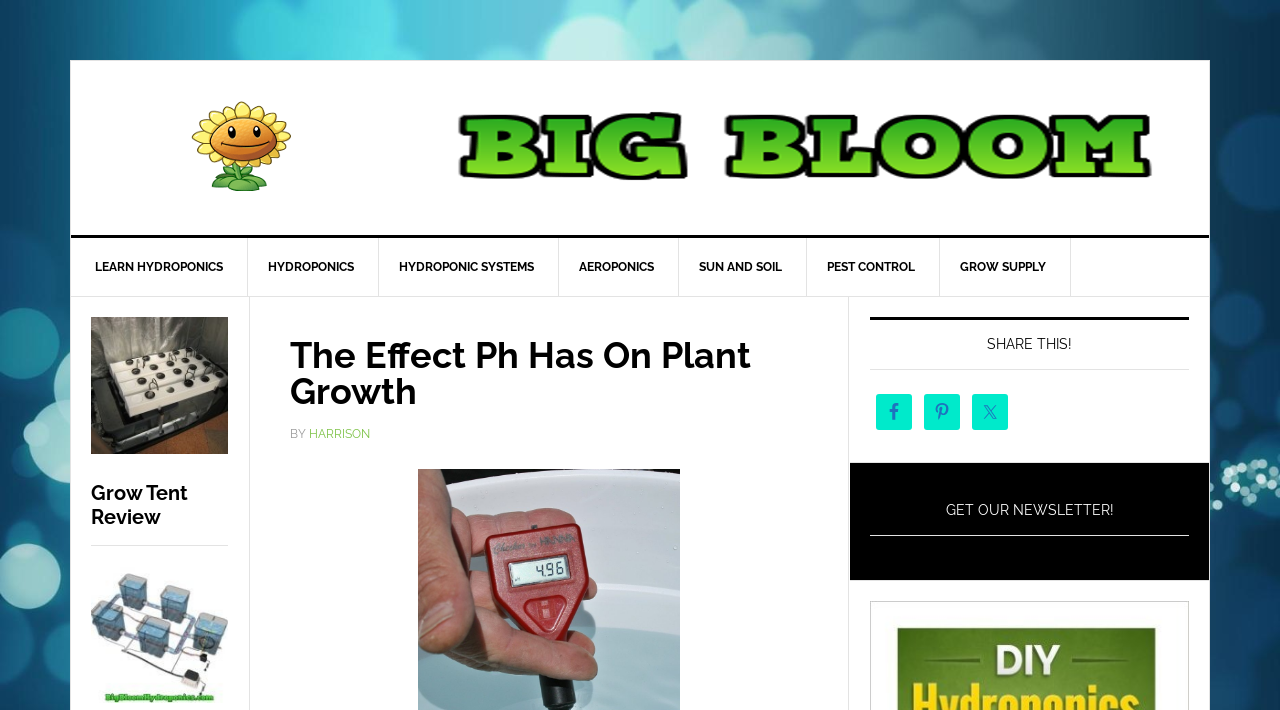Find the bounding box coordinates for the element that must be clicked to complete the instruction: "Click on the 'CONTACT' link". The coordinates should be four float numbers between 0 and 1, indicated as [left, top, right, bottom].

None